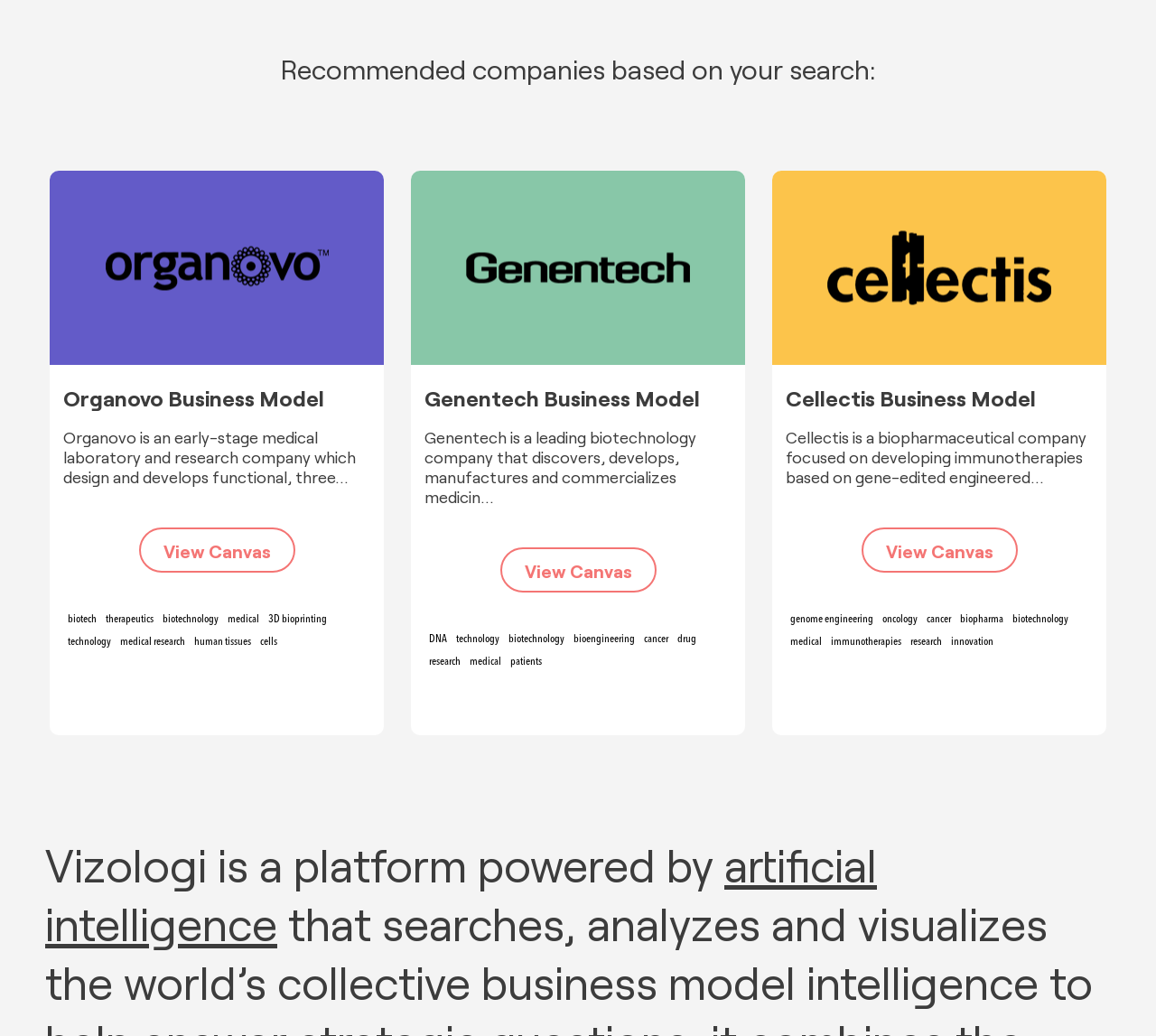Please locate the bounding box coordinates of the element that should be clicked to achieve the given instruction: "Read the full issue of January 2022".

None